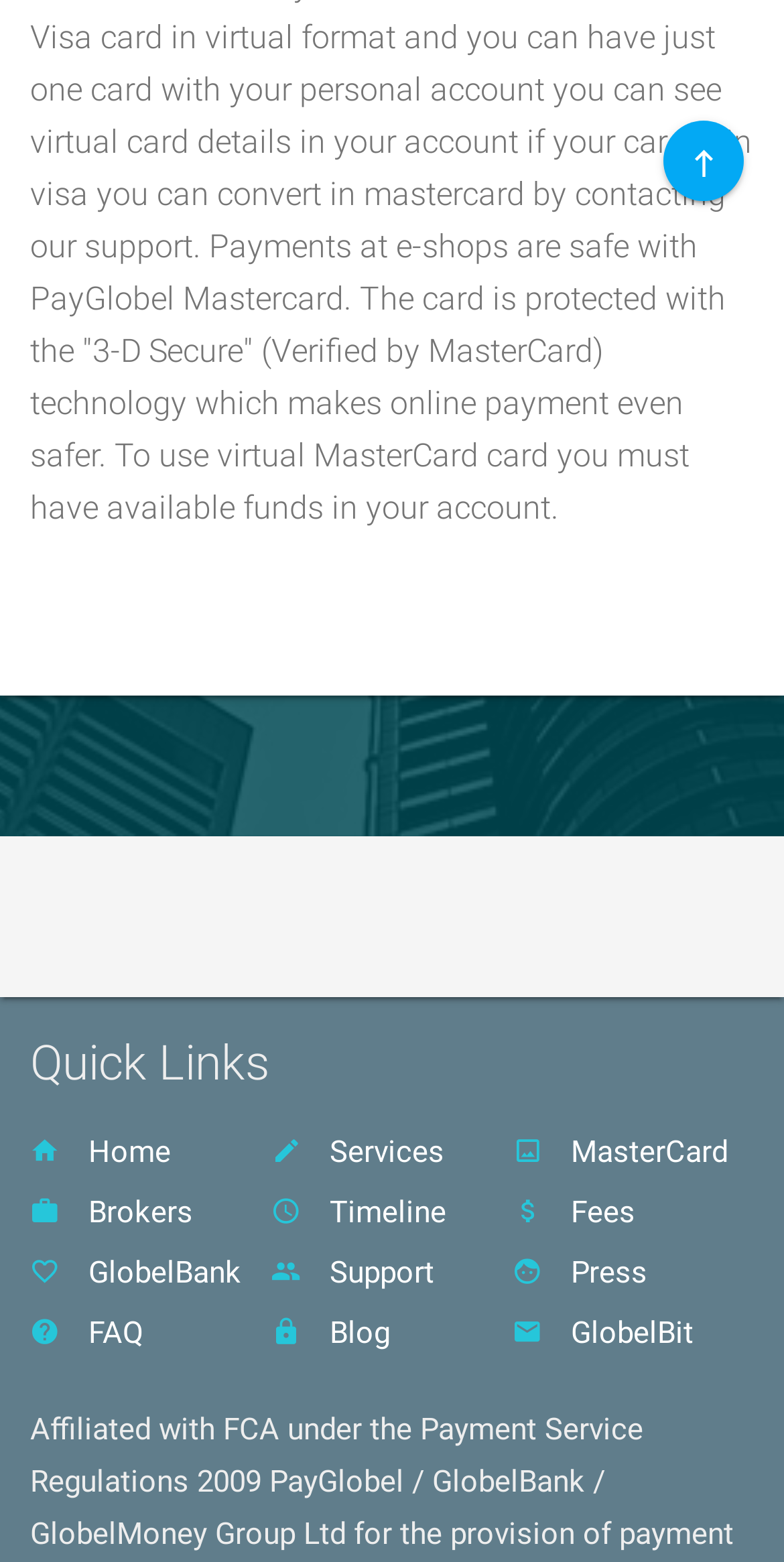How many links are there in the Quick Links section?
Give a single word or phrase answer based on the content of the image.

10